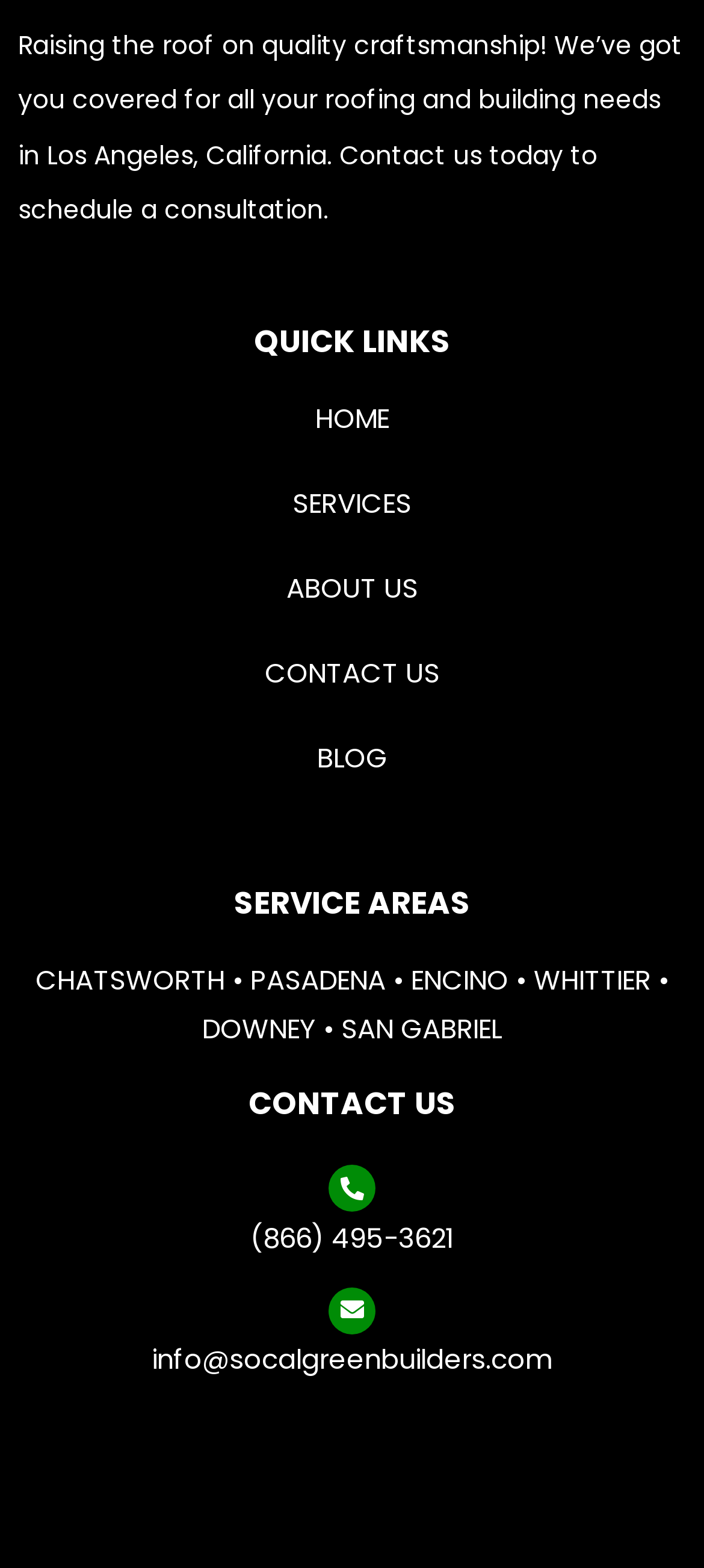Please mark the clickable region by giving the bounding box coordinates needed to complete this instruction: "View SERVICES".

[0.415, 0.309, 0.585, 0.333]